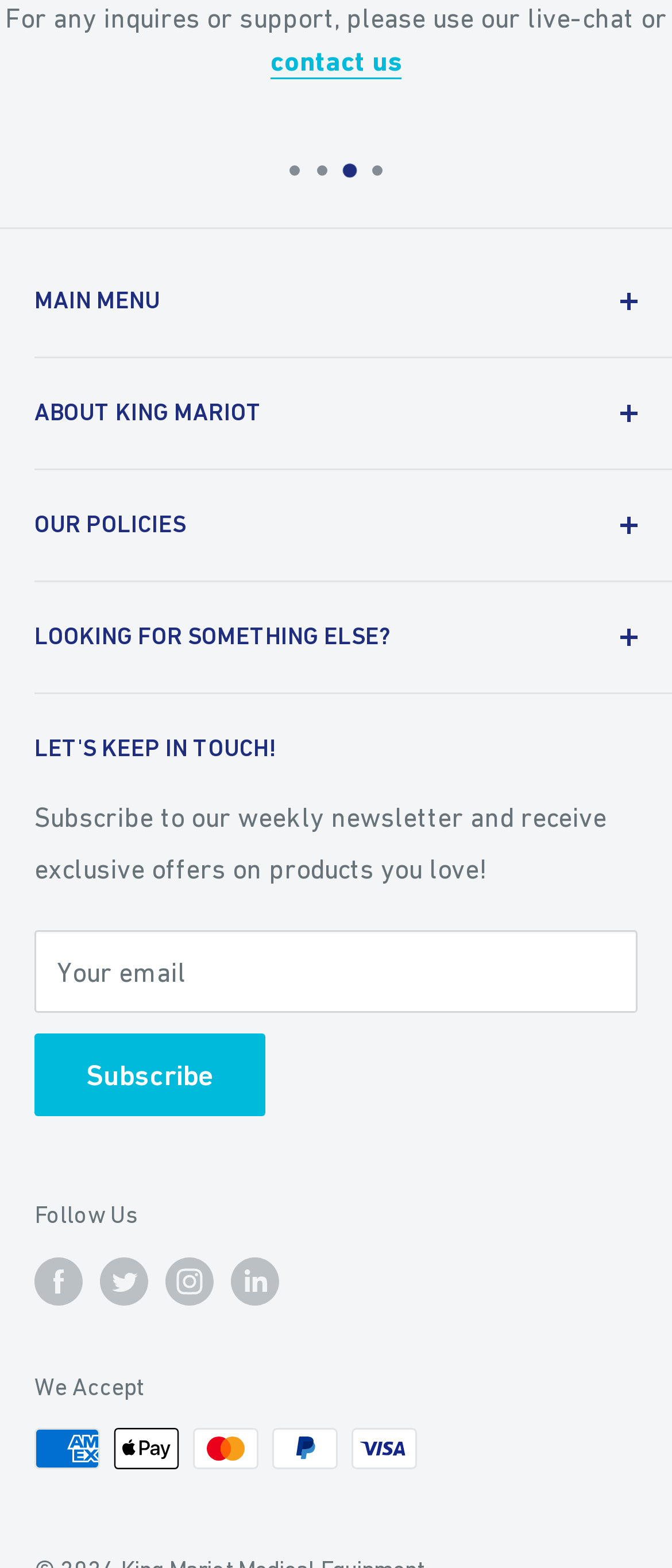Provide a one-word or brief phrase answer to the question:
Where can I find the privacy policy?

OUR POLICIES section